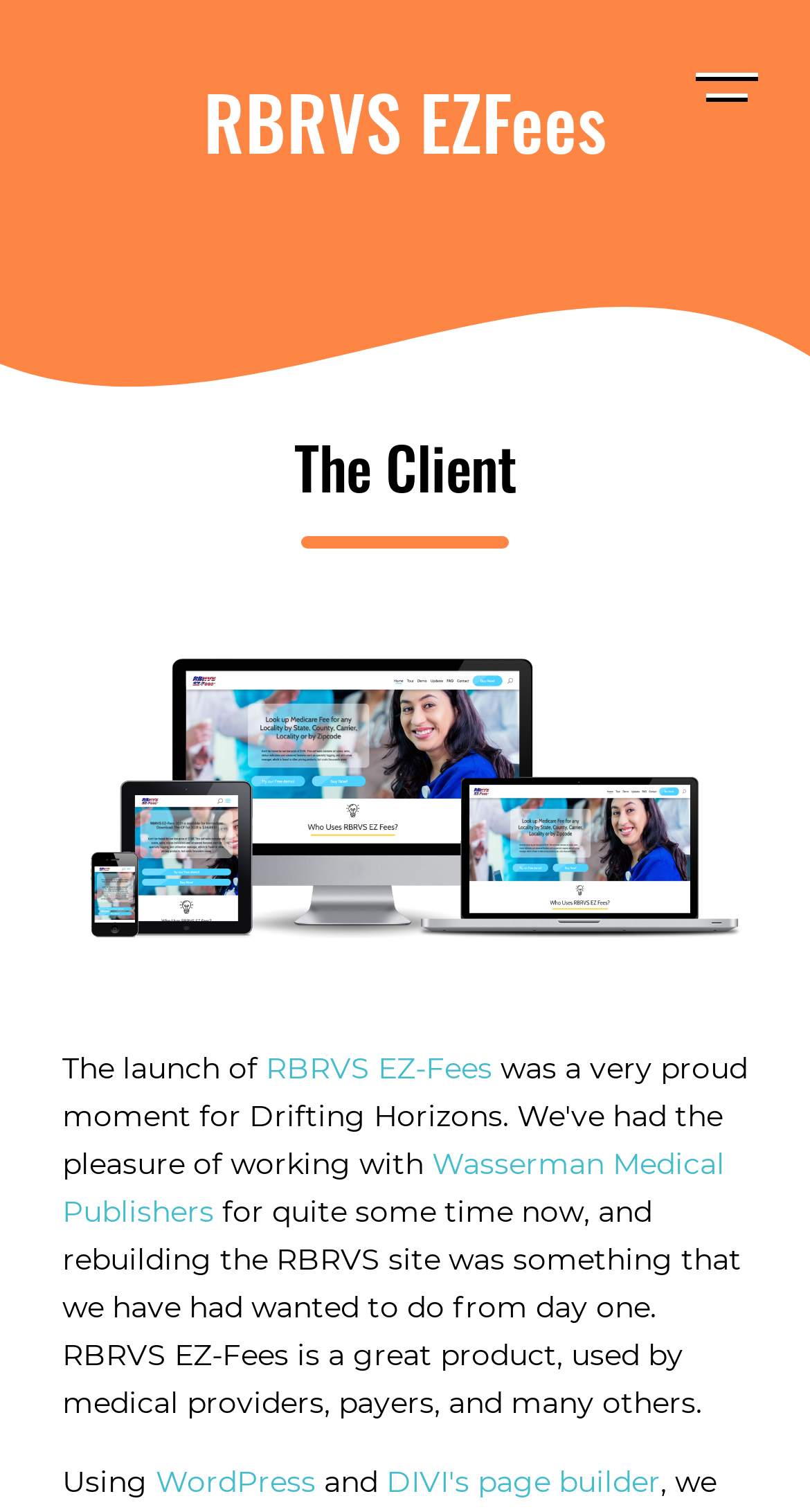Identify the bounding box coordinates of the clickable region necessary to fulfill the following instruction: "Check out the free stuff". The bounding box coordinates should be four float numbers between 0 and 1, i.e., [left, top, right, bottom].

[0.244, 0.789, 0.756, 0.858]